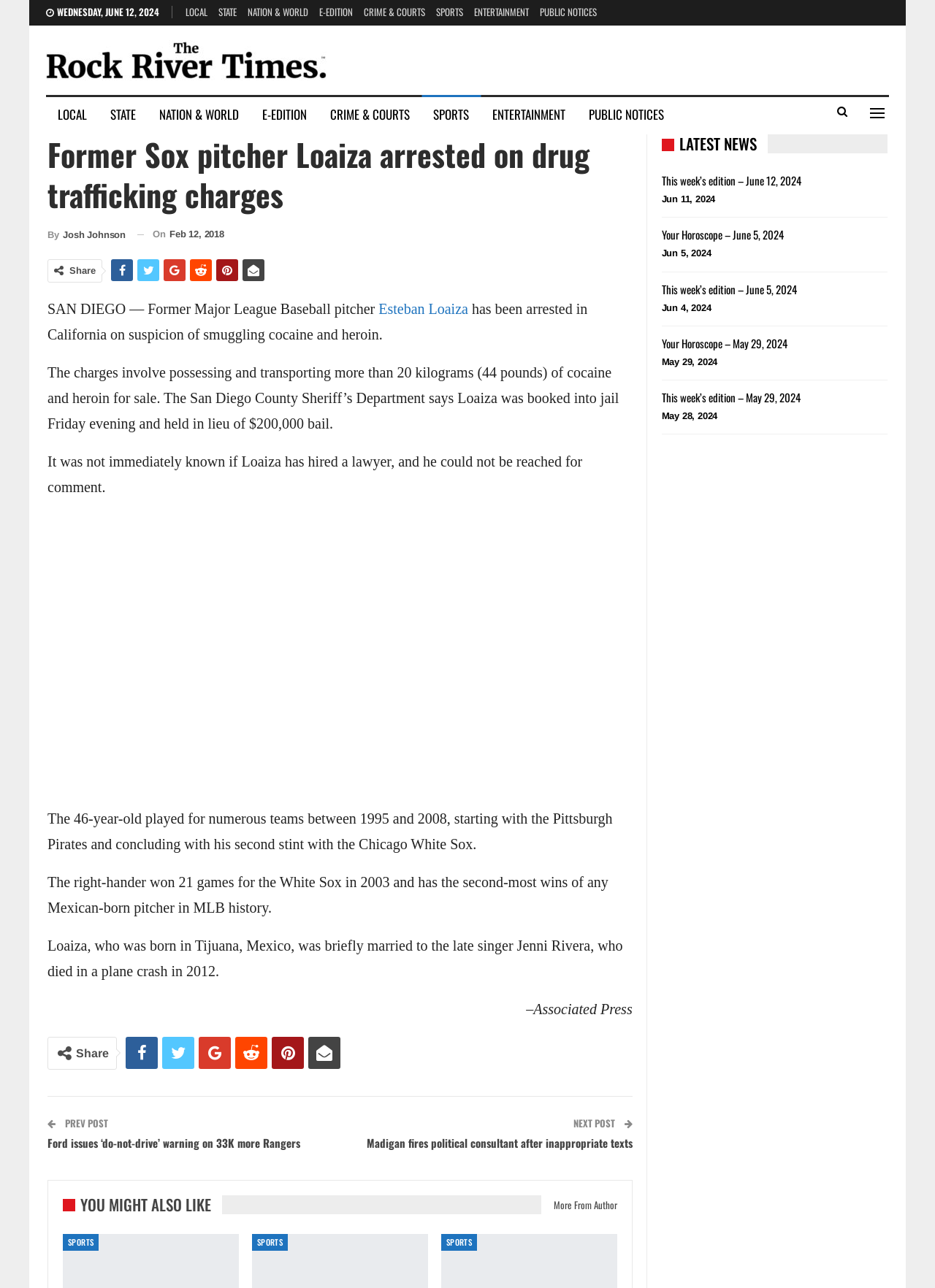Find and indicate the bounding box coordinates of the region you should select to follow the given instruction: "Share the article on social media".

[0.074, 0.206, 0.102, 0.214]